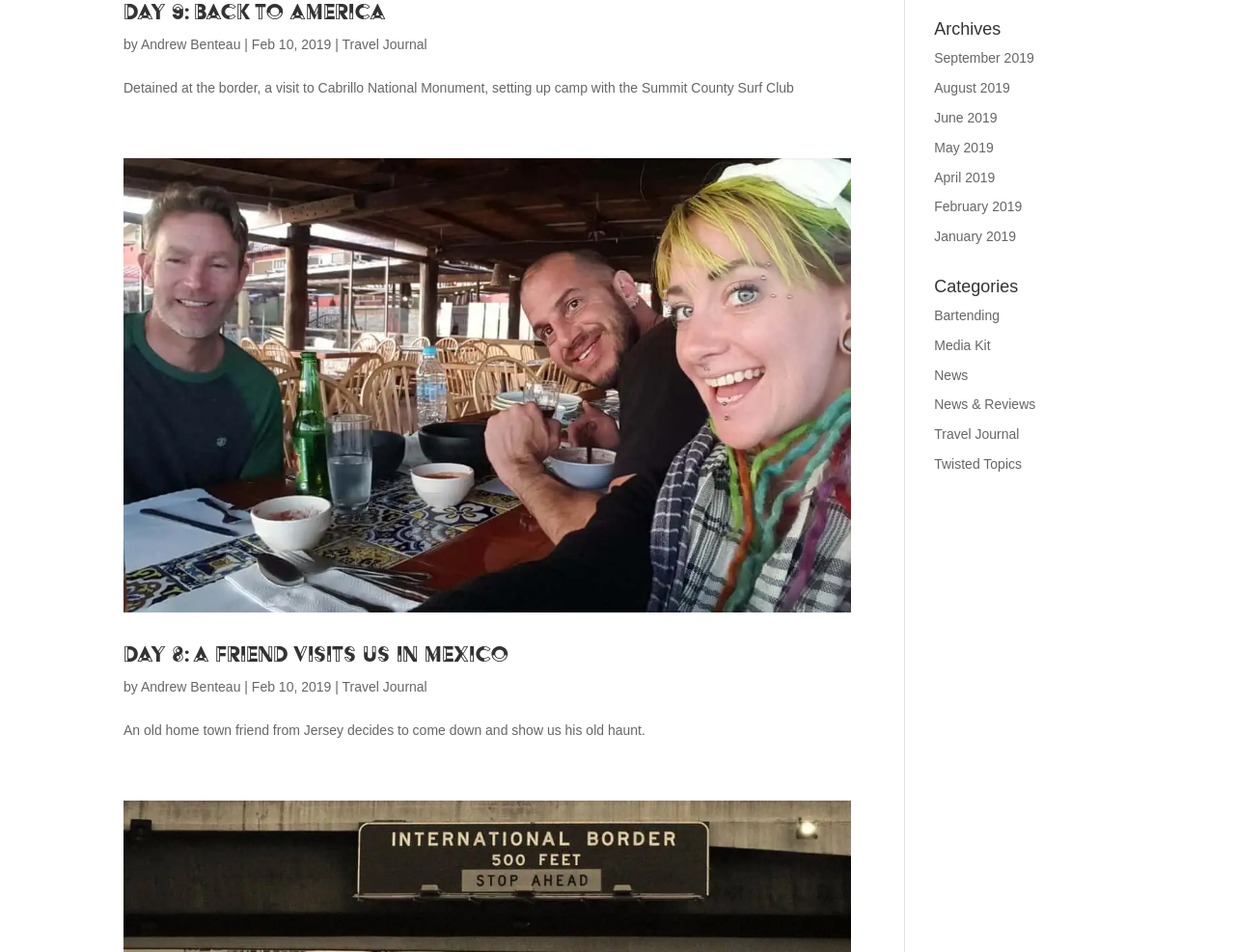Determine the bounding box for the described HTML element: "Andrew Benteau". Ensure the coordinates are four float numbers between 0 and 1 in the format [left, top, right, bottom].

[0.114, 0.039, 0.195, 0.055]